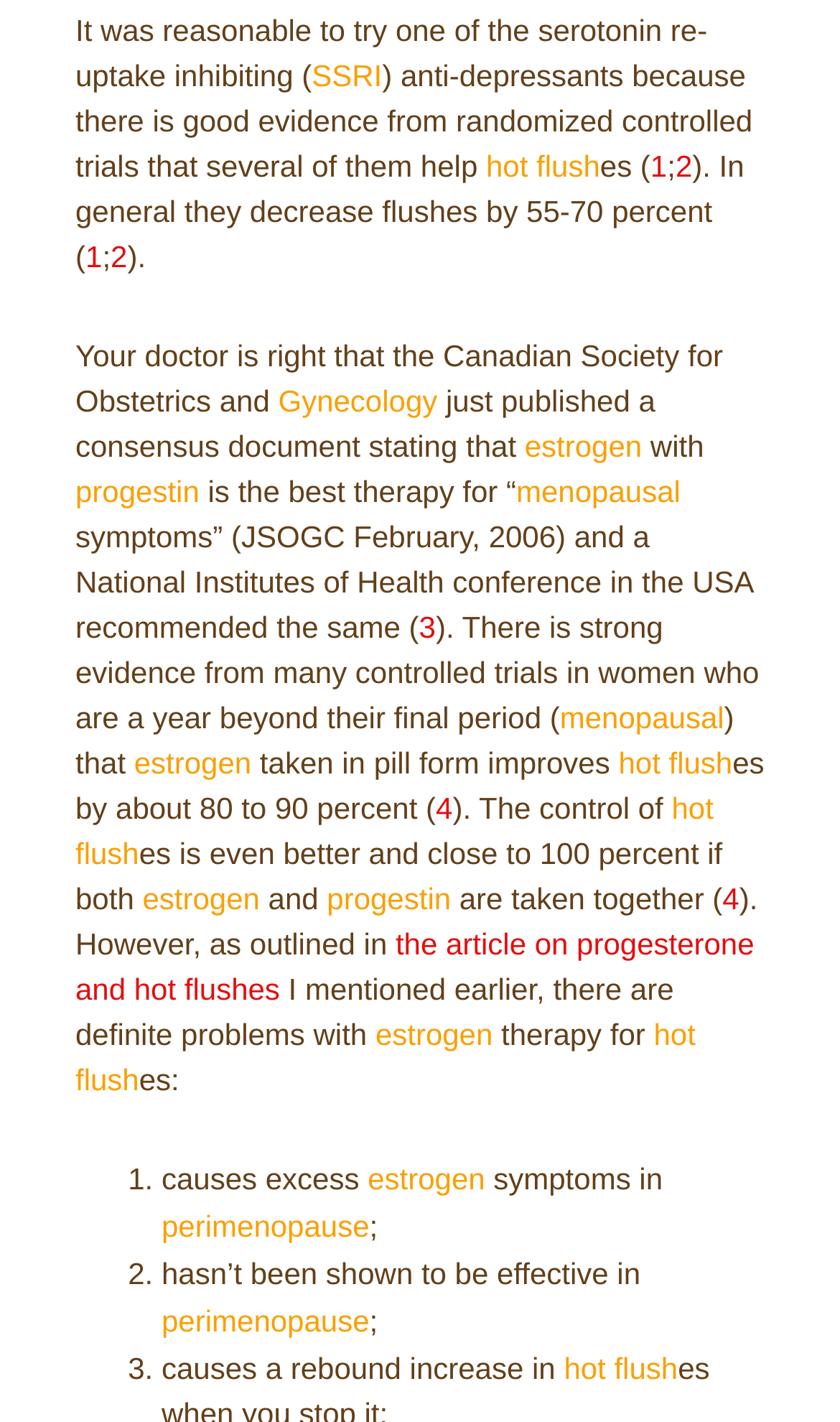Provide the bounding box for the UI element matching this description: "hot flush".

[0.09, 0.715, 0.828, 0.771]